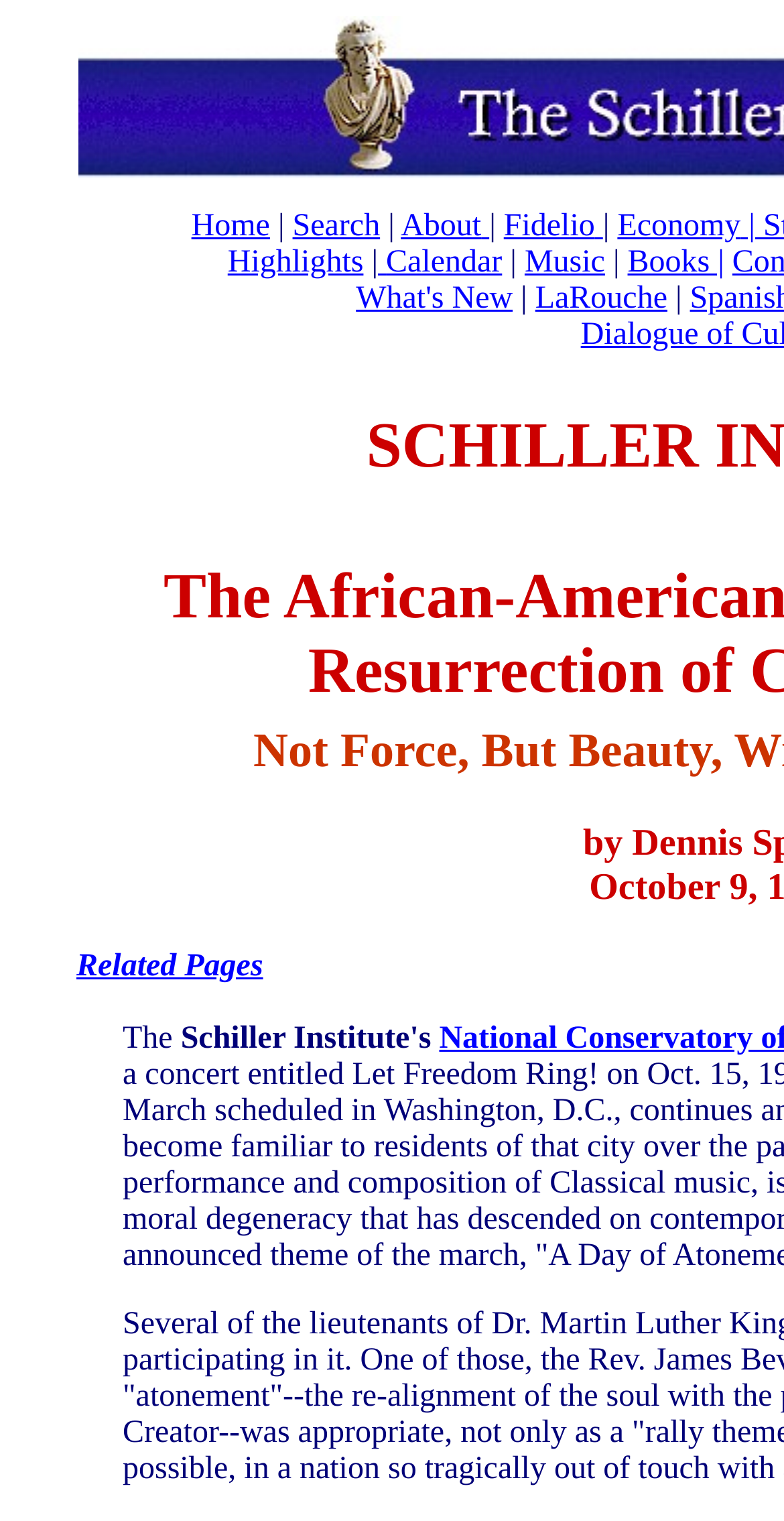Please provide a short answer using a single word or phrase for the question:
What is the first menu item?

Home